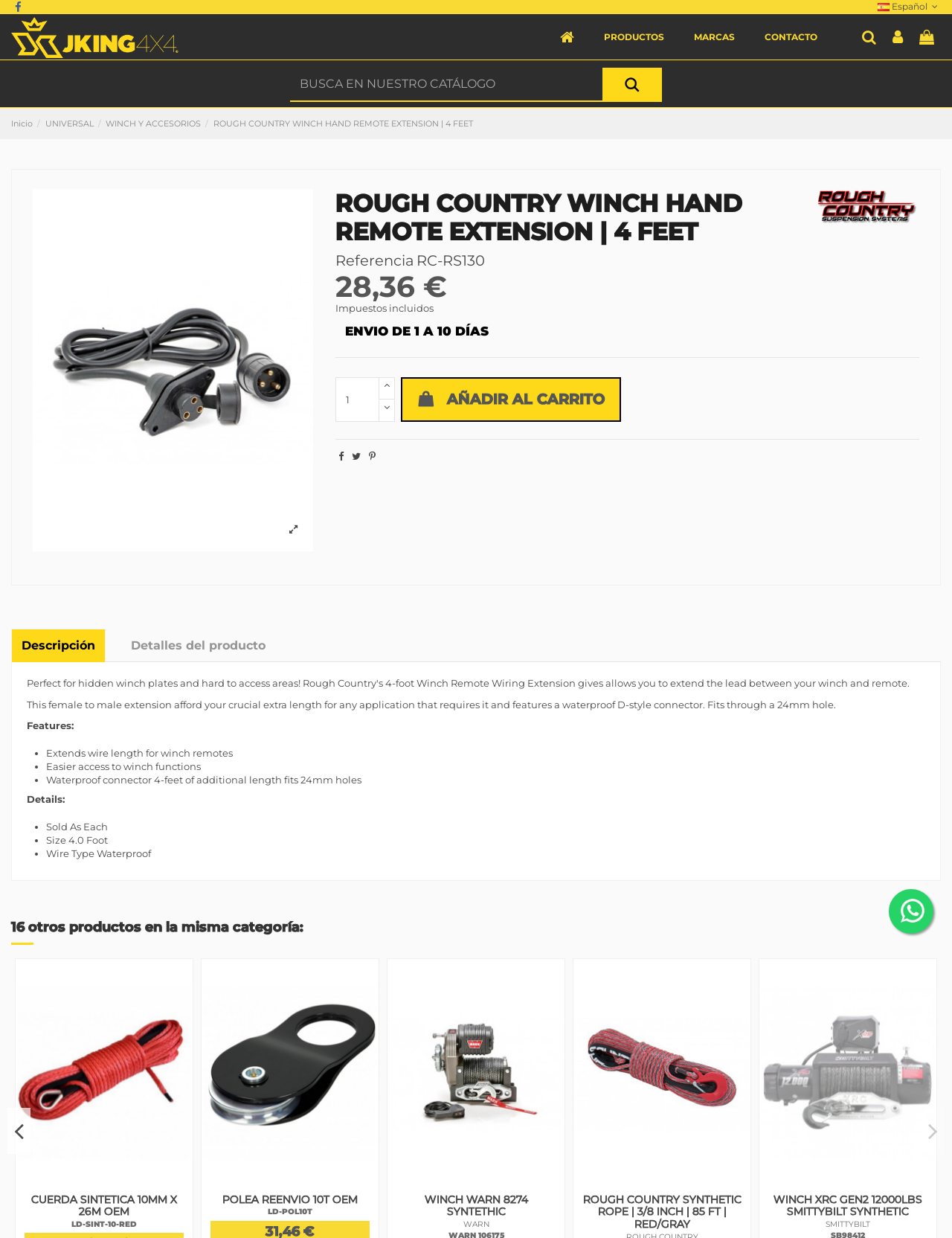Please identify the bounding box coordinates of the element that needs to be clicked to execute the following command: "Click the 'Manage privacy settings' button". Provide the bounding box using four float numbers between 0 and 1, formatted as [left, top, right, bottom].

None